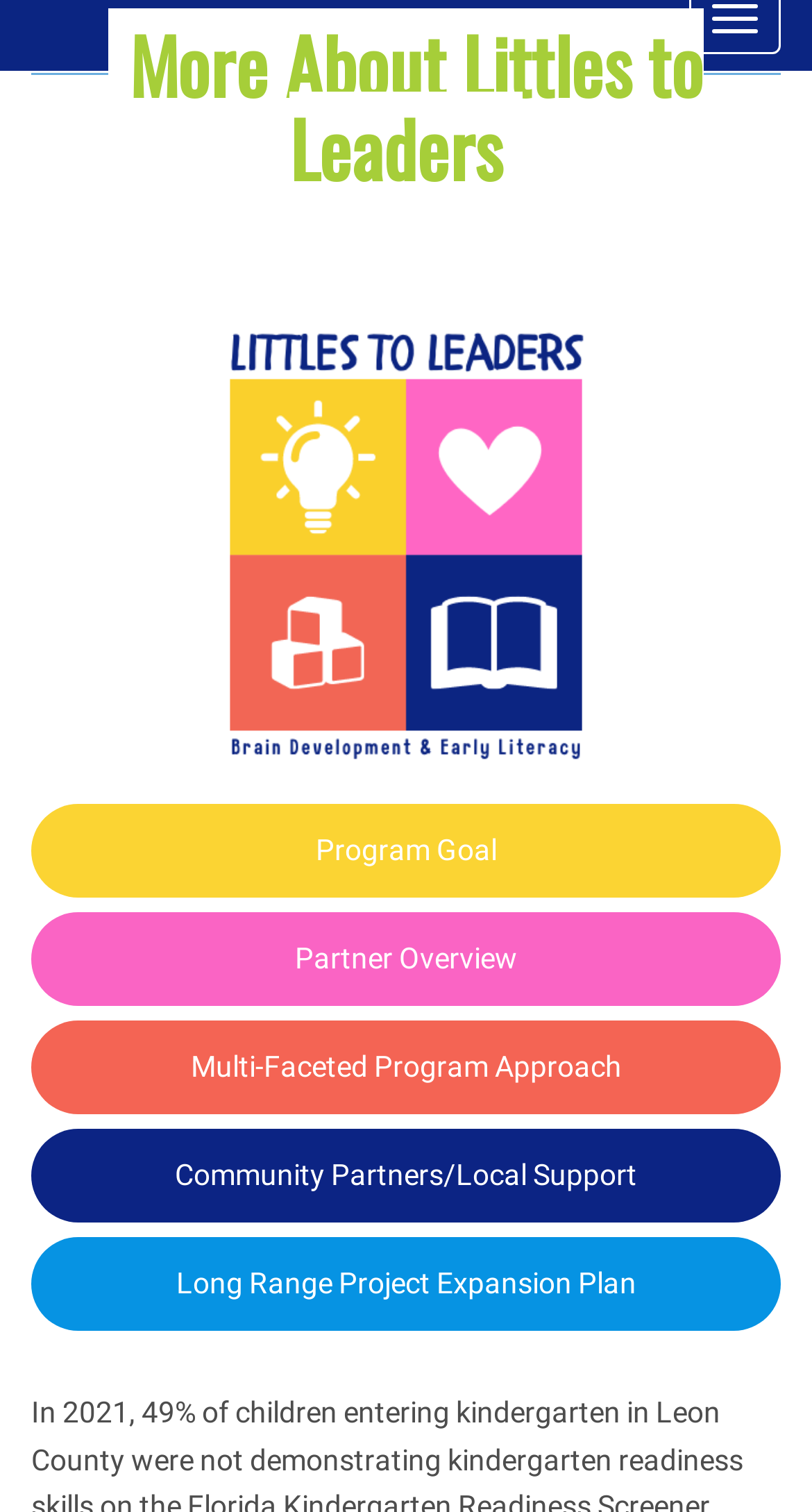From the image, can you give a detailed response to the question below:
How many links are there below the figure?

There are five links below the figure, which are 'Program Goal', 'Partner Overview', 'Multi-Faceted Program Approach', 'Community Partners/Local Support', and 'Long Range Project Expansion Plan'.